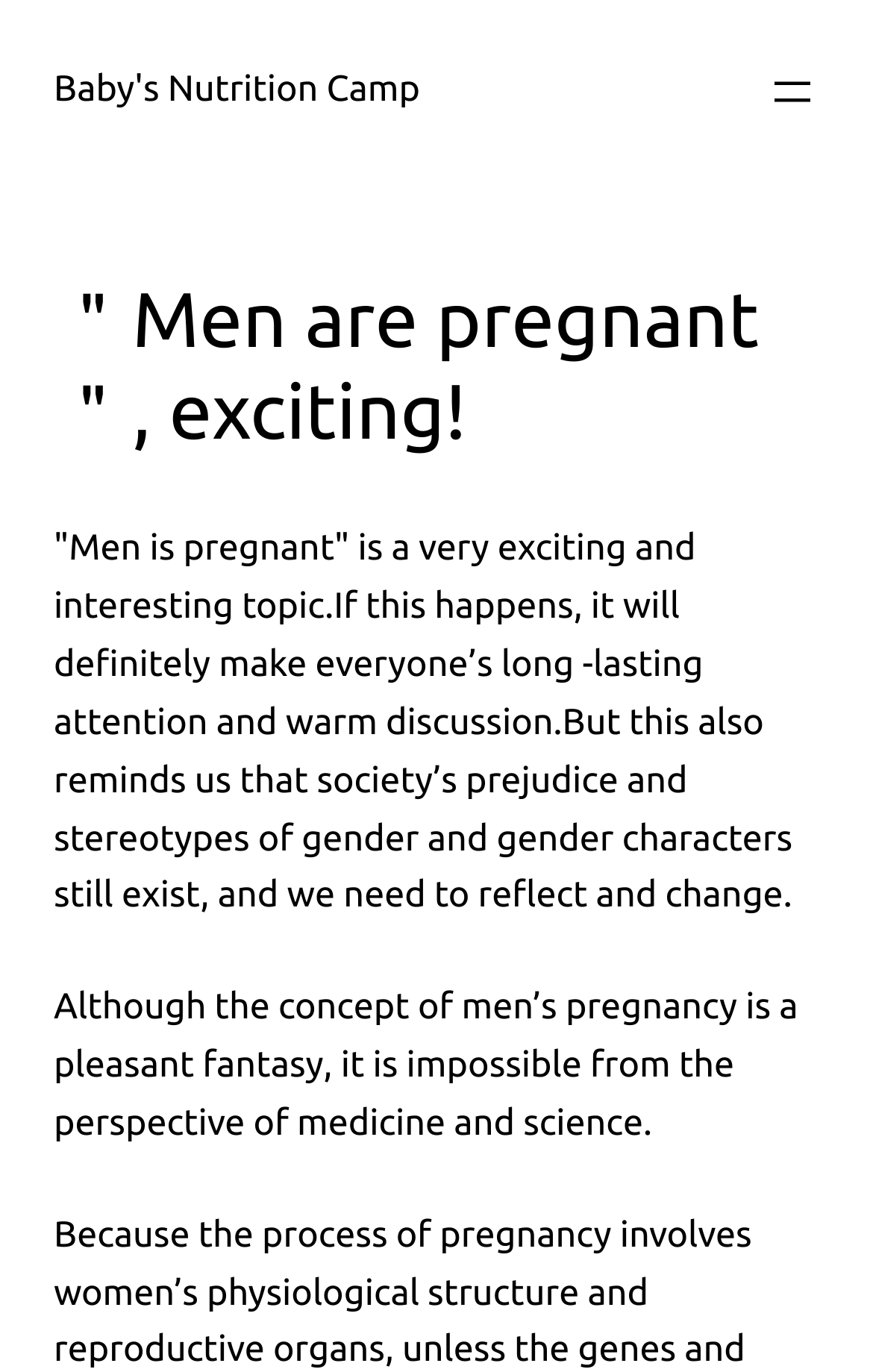Locate the bounding box of the UI element defined by this description: "aria-label="Open menu"". The coordinates should be given as four float numbers between 0 and 1, formatted as [left, top, right, bottom].

[0.877, 0.047, 0.938, 0.086]